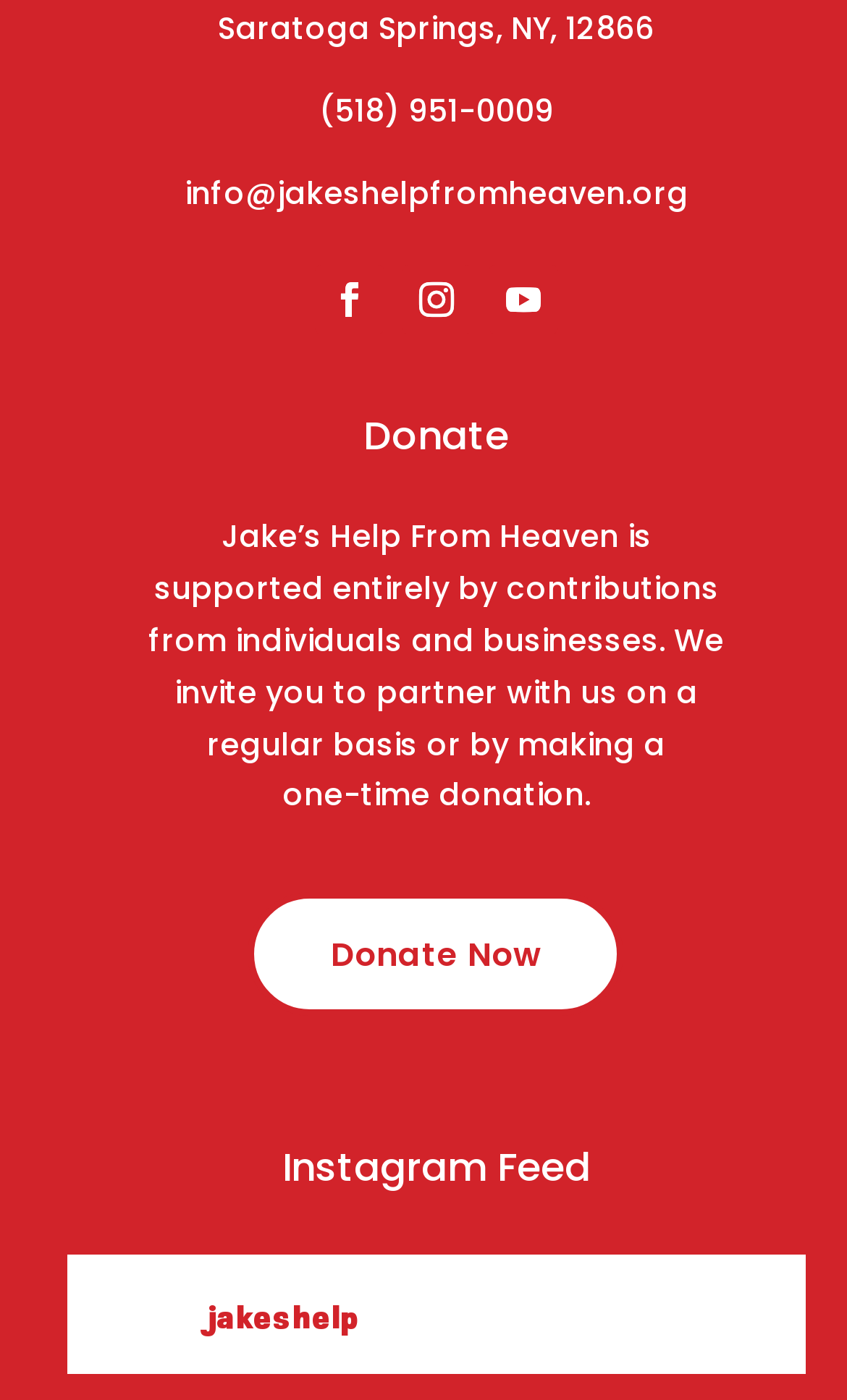Provide a one-word or short-phrase response to the question:
What is the purpose of Jake's Help From Heaven?

Supported by contributions